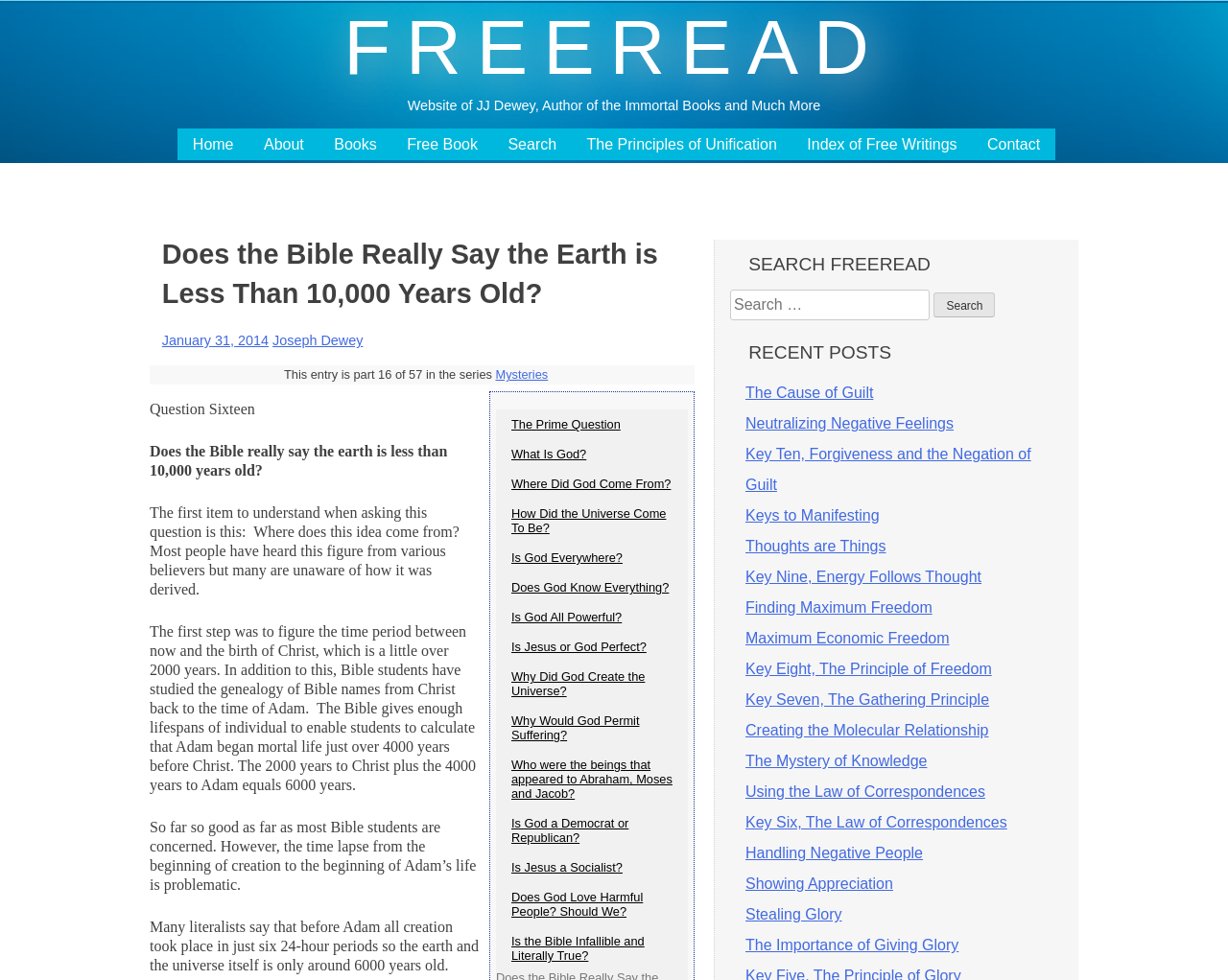Refer to the image and answer the question with as much detail as possible: What are the recent posts about?

The recent posts section lists several links to articles with titles such as 'The Cause of Guilt', 'Neutralizing Negative Feelings', and 'Key Ten, Forgiveness and the Negation of Guilt', indicating that the recent posts are about various spiritual topics.